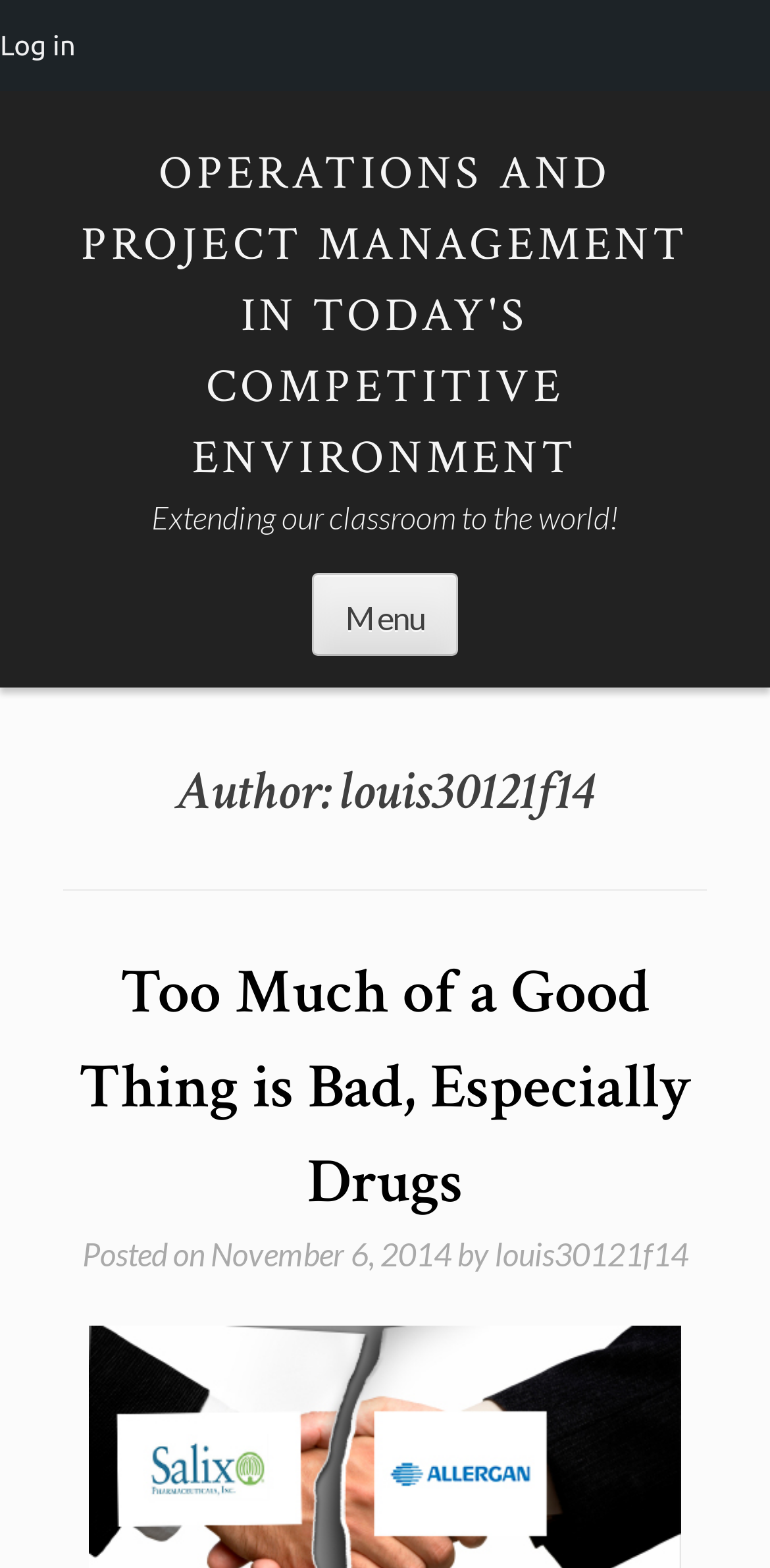What is the purpose of the button?
We need a detailed and exhaustive answer to the question. Please elaborate.

I found the answer by looking at the button element that says 'Menu', which suggests that it is used to open a menu or navigation section.